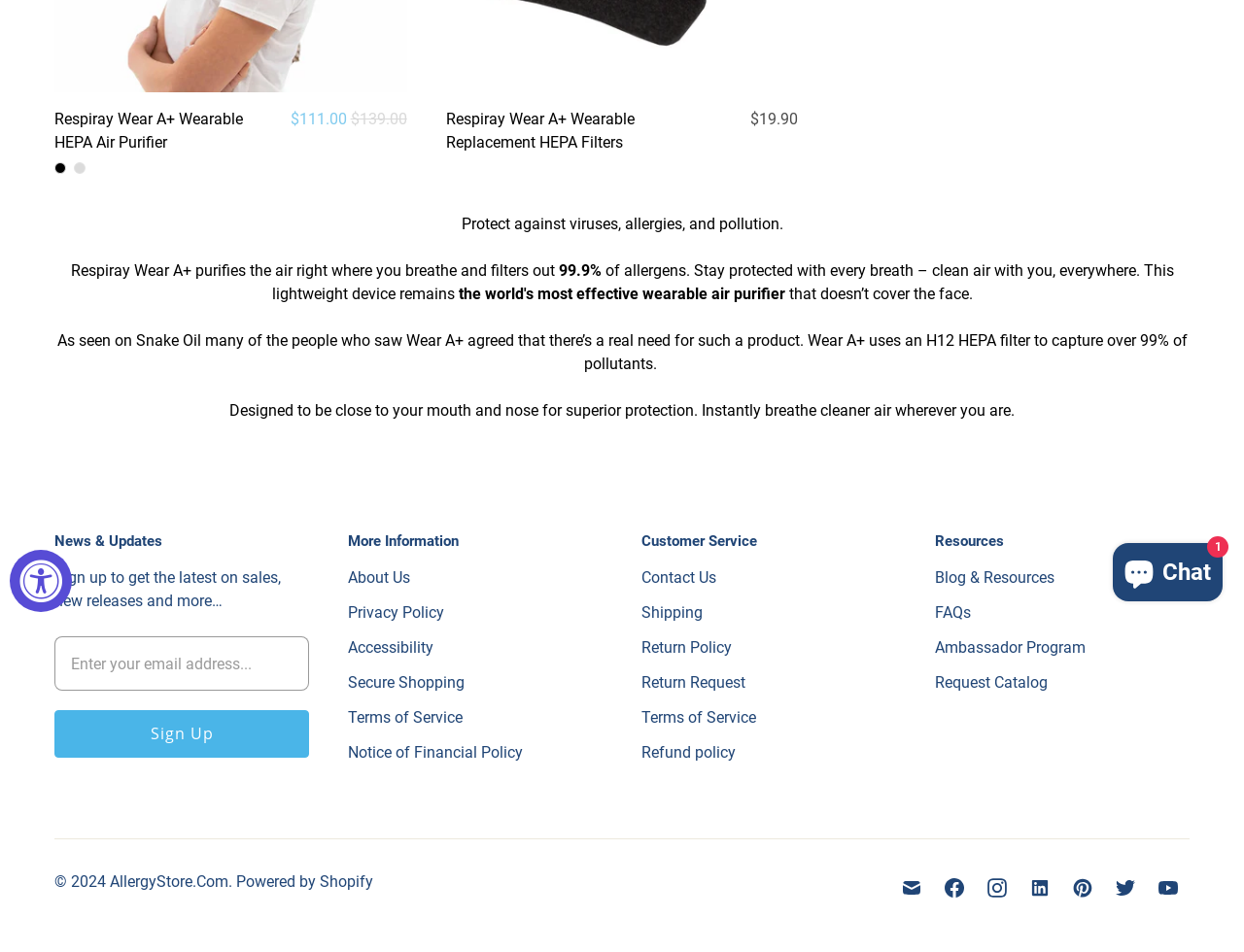Provide the bounding box coordinates of the HTML element this sentence describes: "Chat1".

[0.895, 0.57, 0.983, 0.632]